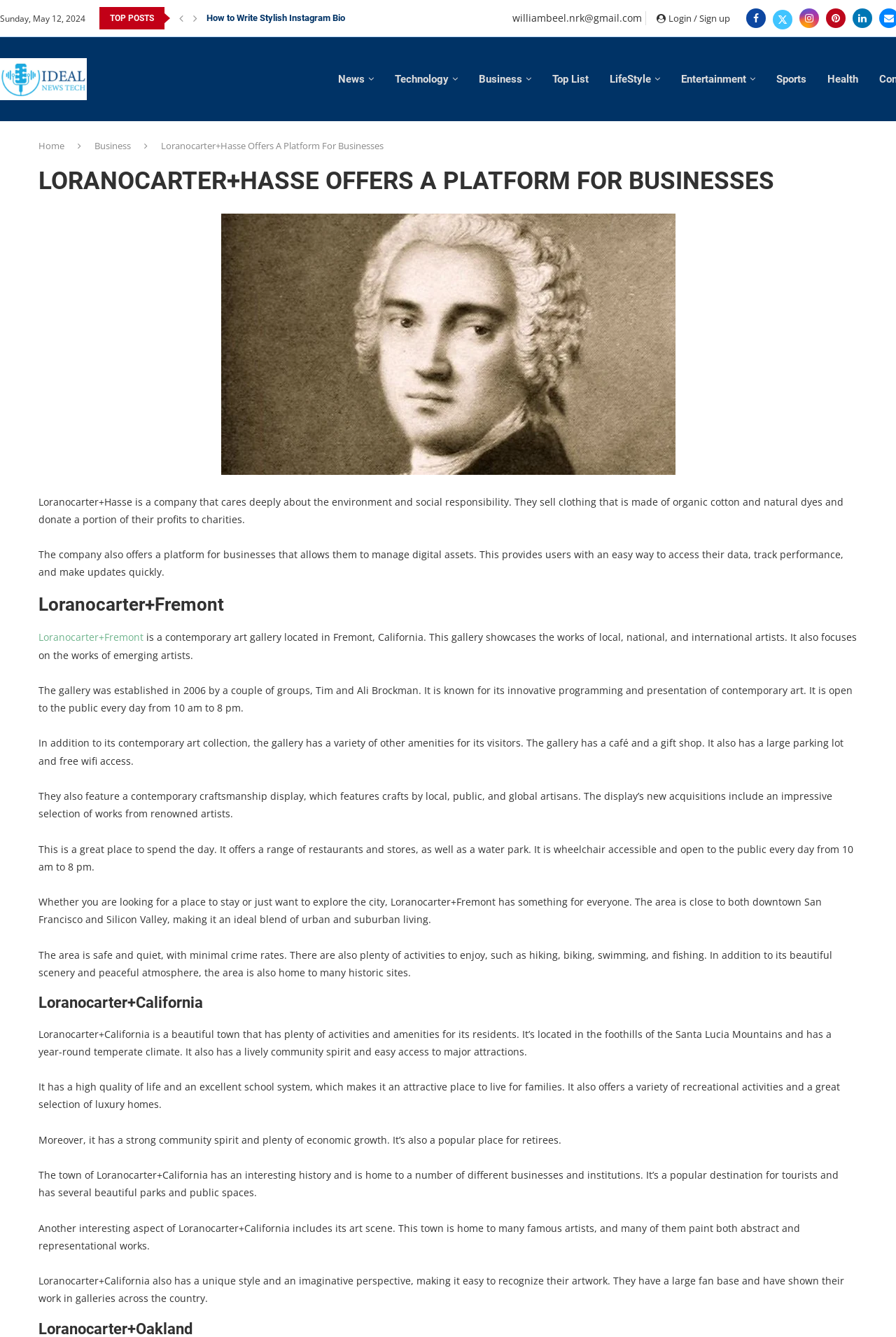Find the bounding box coordinates of the element's region that should be clicked in order to follow the given instruction: "Click on the 'HOME' link". The coordinates should consist of four float numbers between 0 and 1, i.e., [left, top, right, bottom].

None